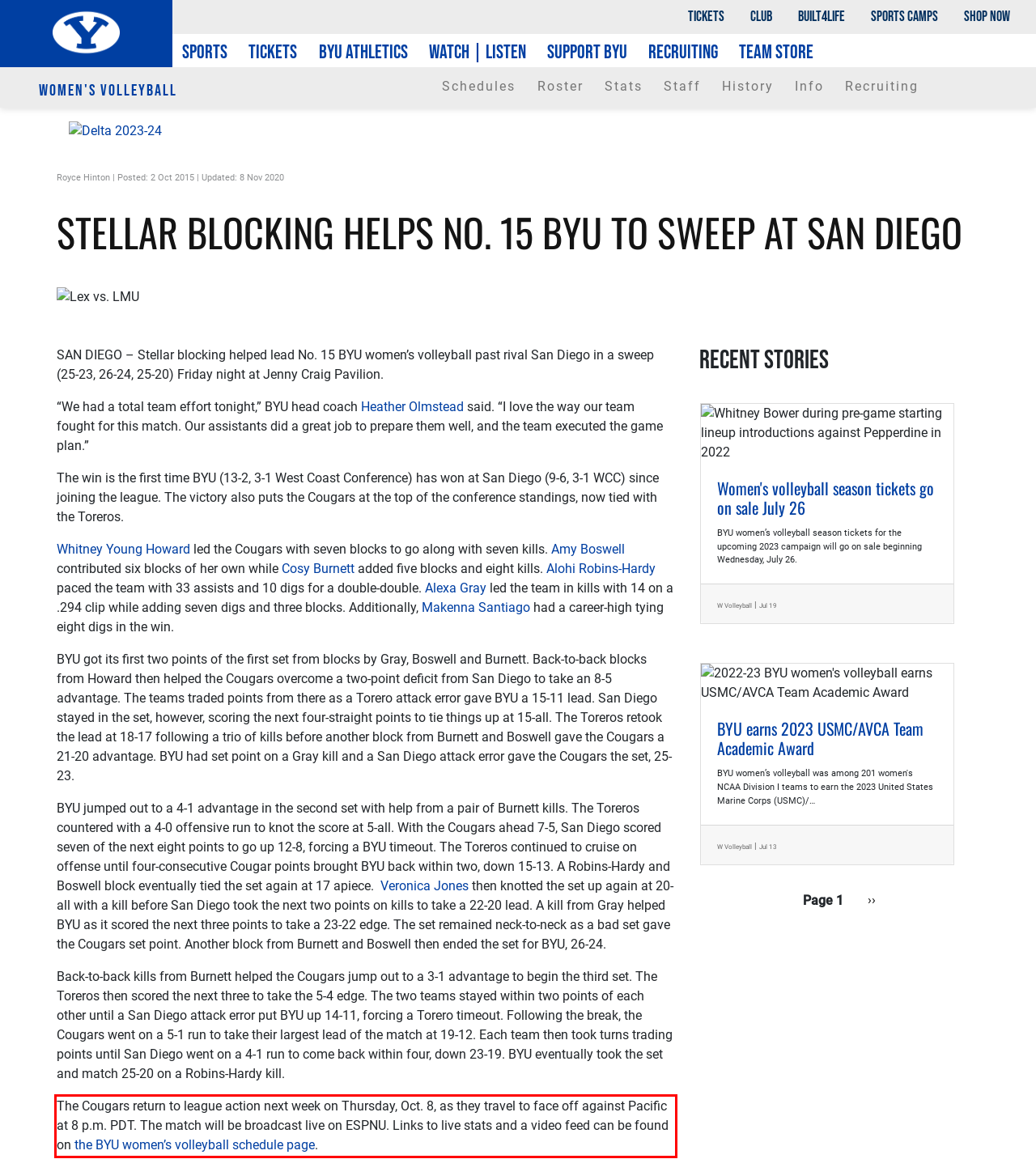You are provided with a screenshot of a webpage that includes a red bounding box. Extract and generate the text content found within the red bounding box.

The Cougars return to league action next week on Thursday, Oct. 8, as they travel to face off against Pacific at 8 p.m. PDT. The match will be broadcast live on ESPNU. Links to live stats and a video feed can be found on the BYU women’s volleyball schedule page.